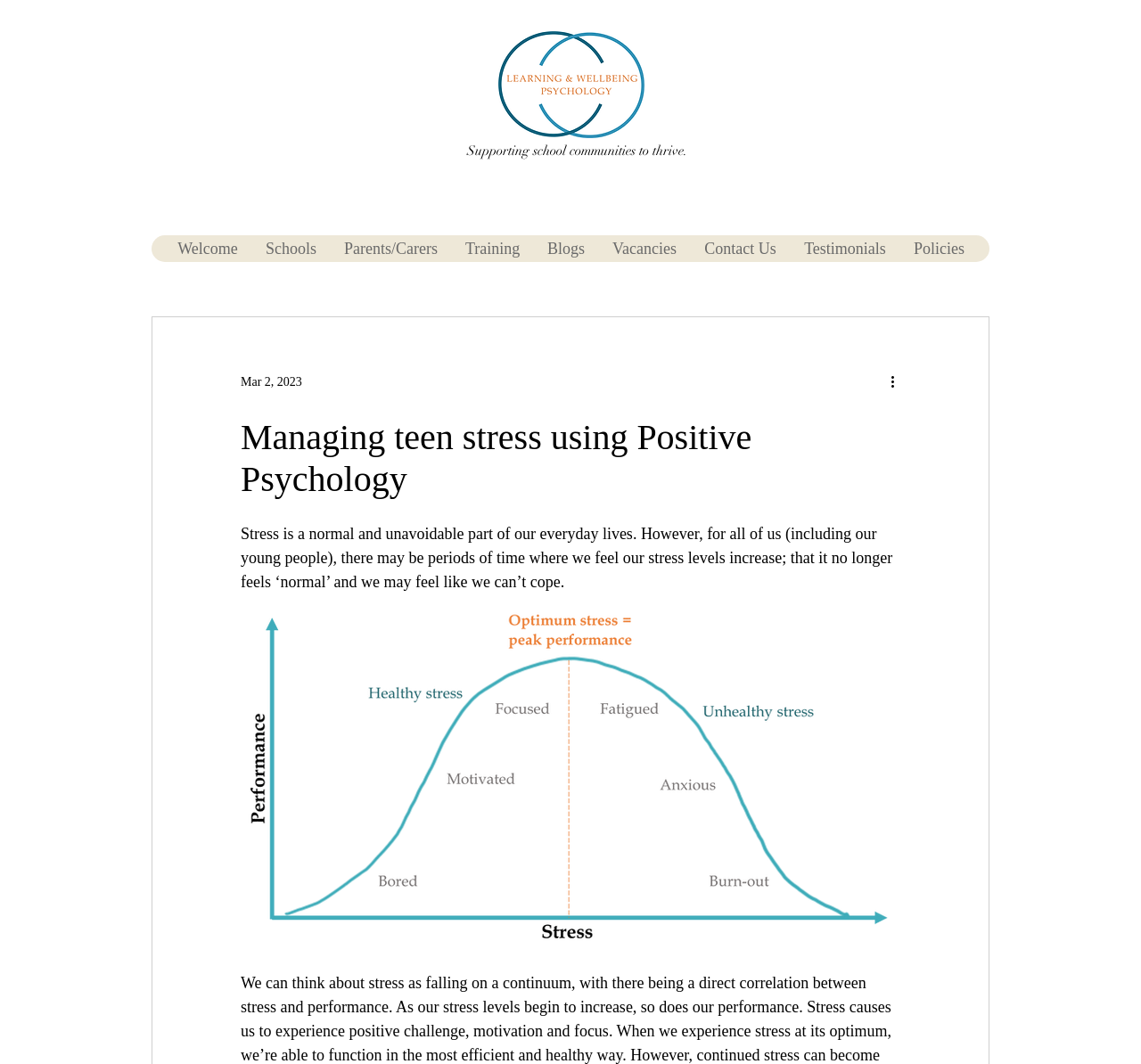Please identify the bounding box coordinates of the element I should click to complete this instruction: 'Click the 'Contact Us' link'. The coordinates should be given as four float numbers between 0 and 1, like this: [left, top, right, bottom].

[0.605, 0.221, 0.692, 0.246]